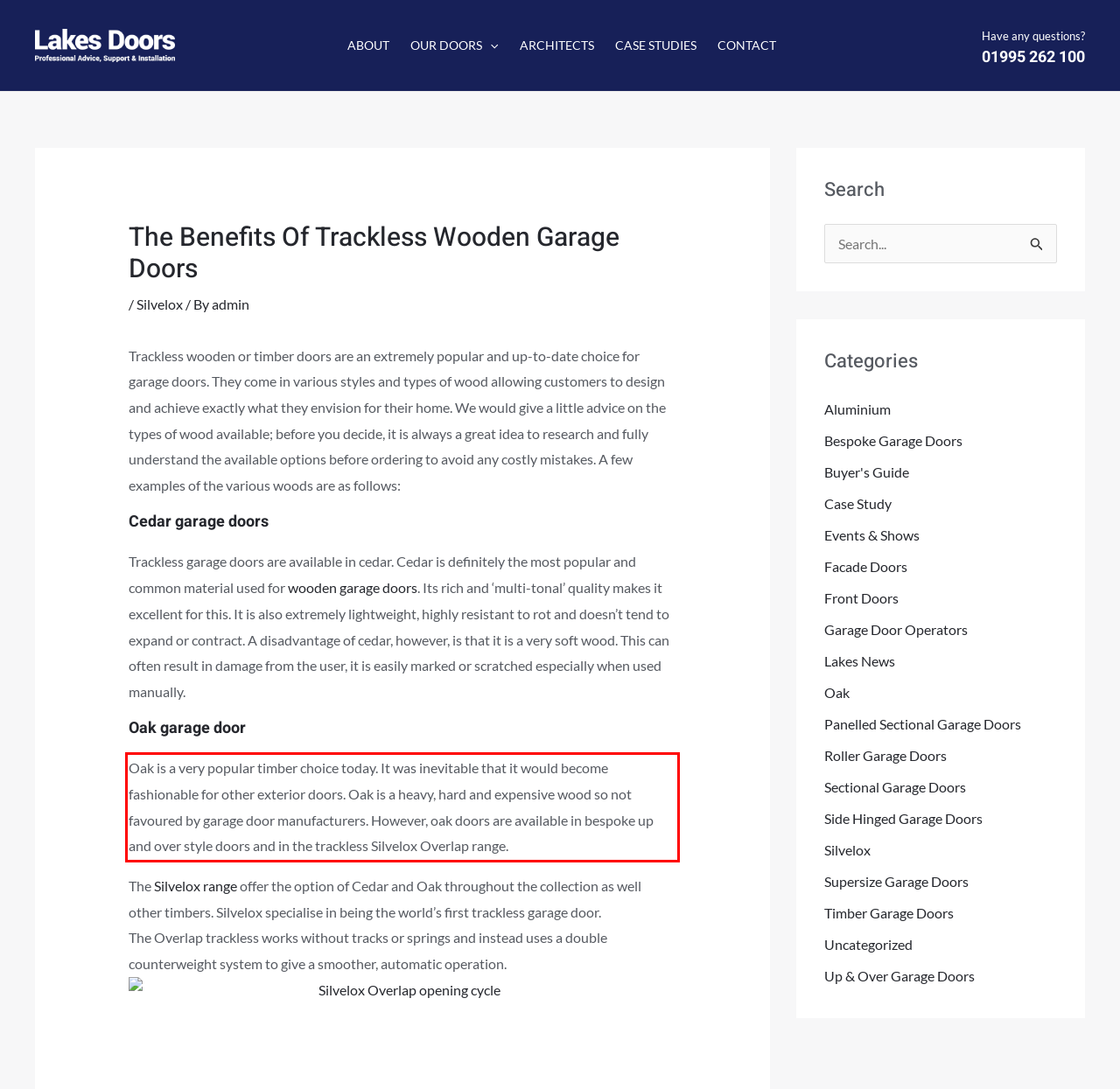You are presented with a screenshot containing a red rectangle. Extract the text found inside this red bounding box.

Oak is a very popular timber choice today. It was inevitable that it would become fashionable for other exterior doors. Oak is a heavy, hard and expensive wood so not favoured by garage door manufacturers. However, oak doors are available in bespoke up and over style doors and in the trackless Silvelox Overlap range.